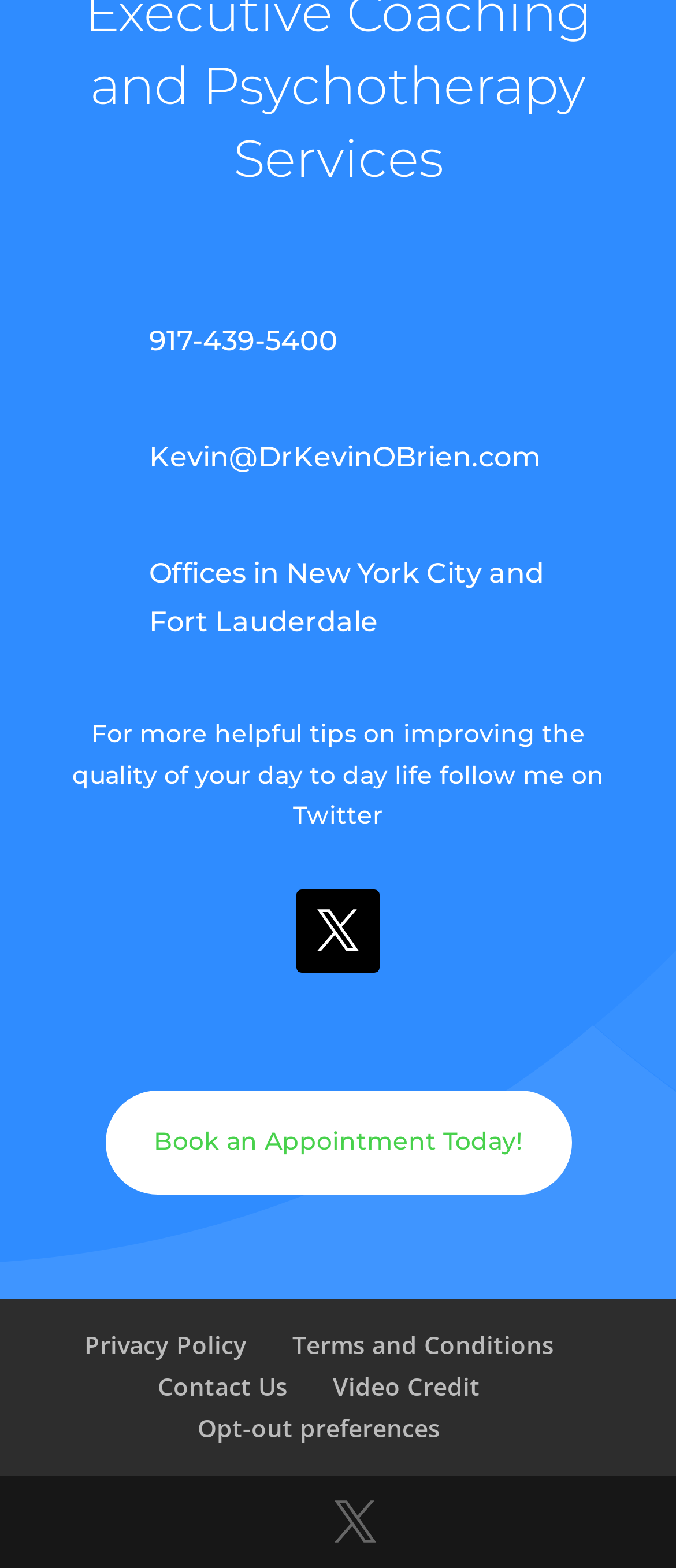Use a single word or phrase to answer the question:
How many offices does the person have?

2